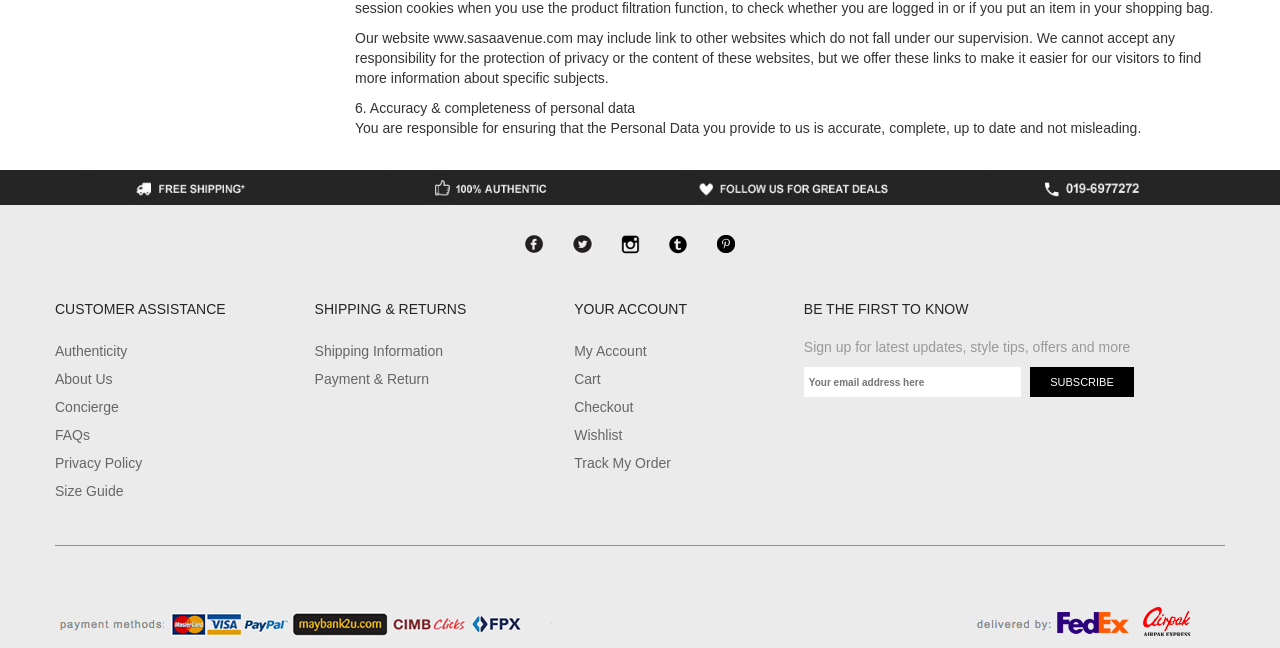How many columns are in the 'SHIPPING & RETURNS' section?
Look at the image and respond with a single word or a short phrase.

1